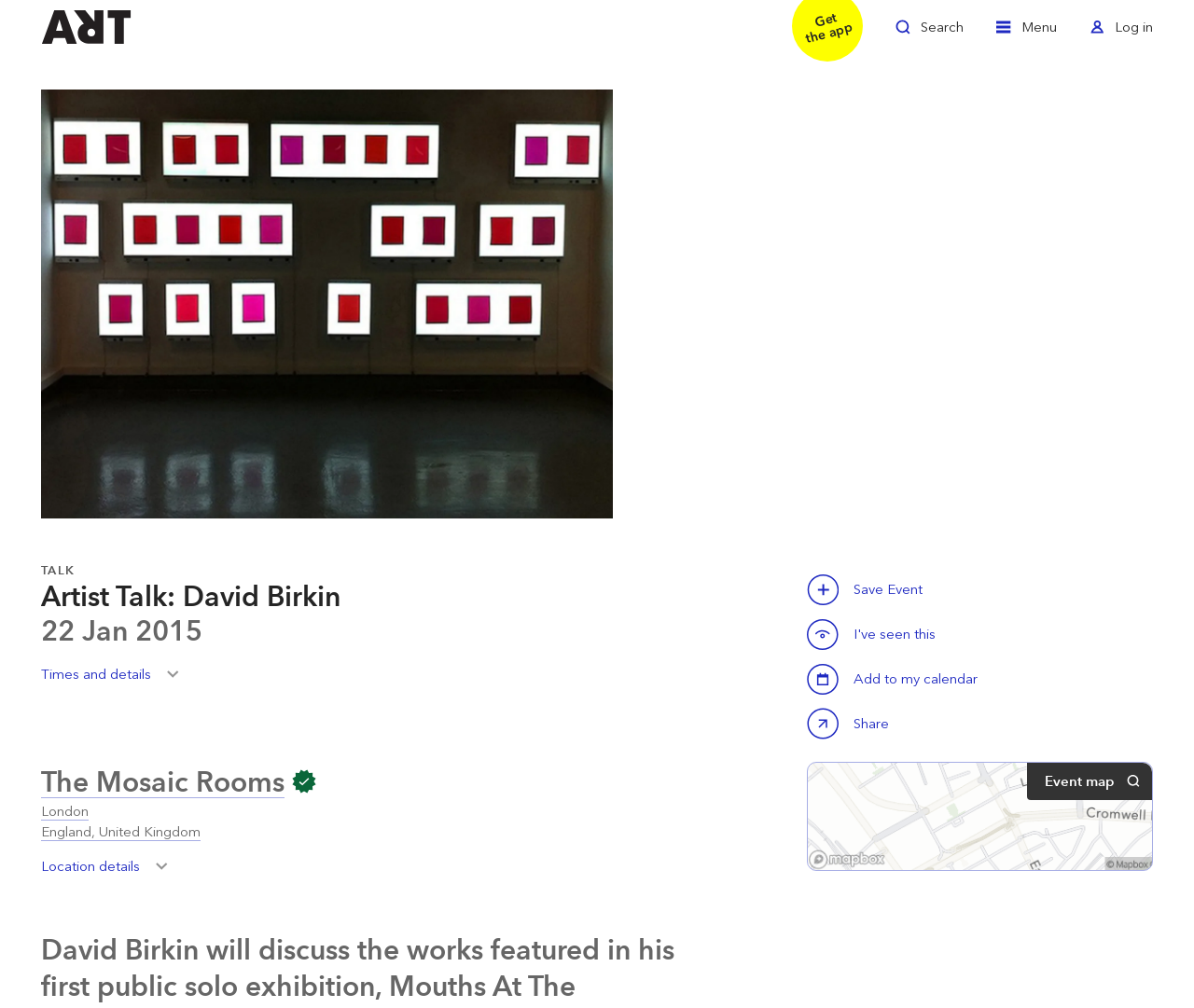Kindly determine the bounding box coordinates for the clickable area to achieve the given instruction: "Share Artist Talk: David Birkin".

[0.676, 0.702, 0.749, 0.737]